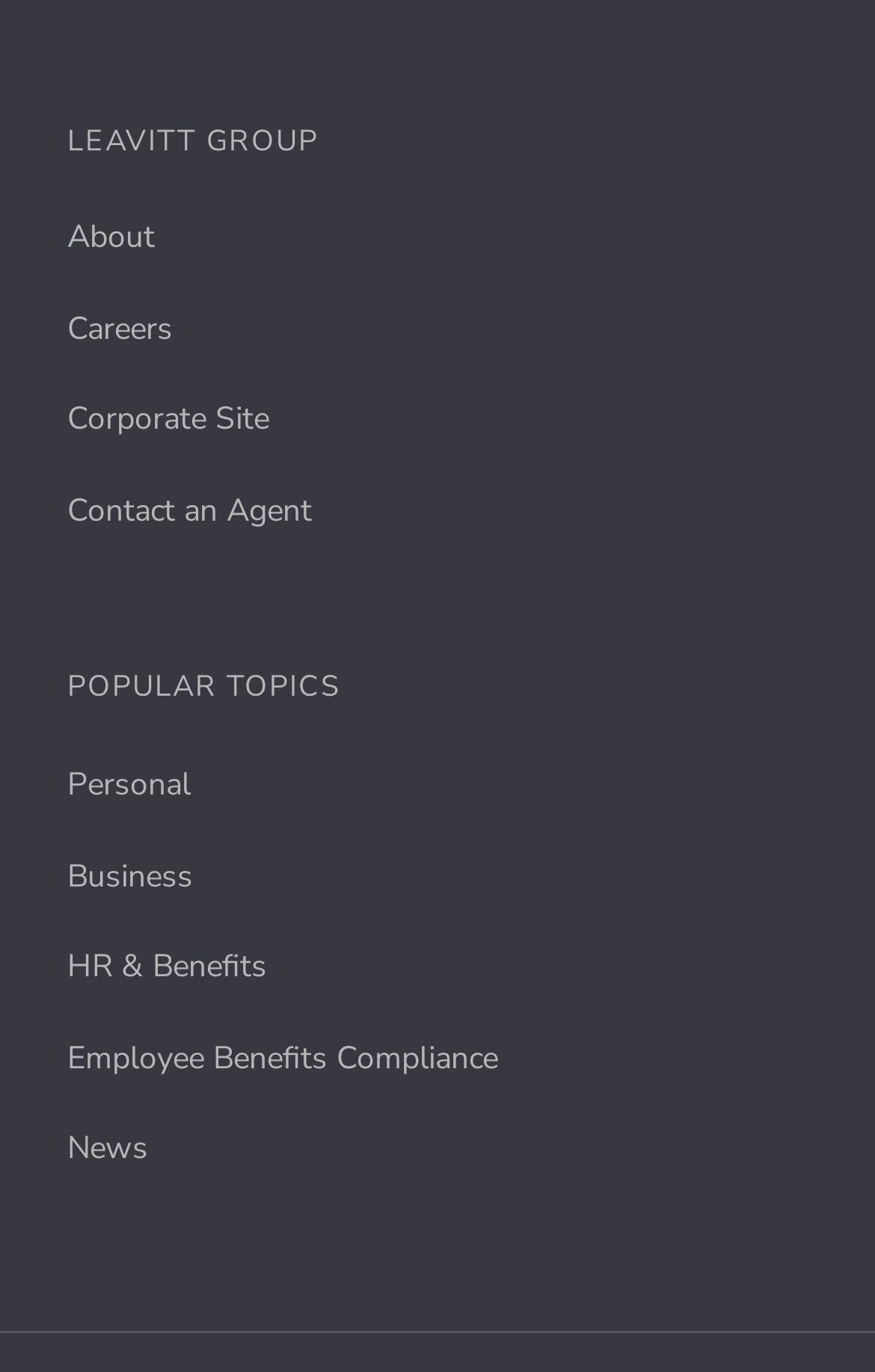Identify the bounding box coordinates of the region that should be clicked to execute the following instruction: "read Wildstorm Addiction is now on YouTube!".

None